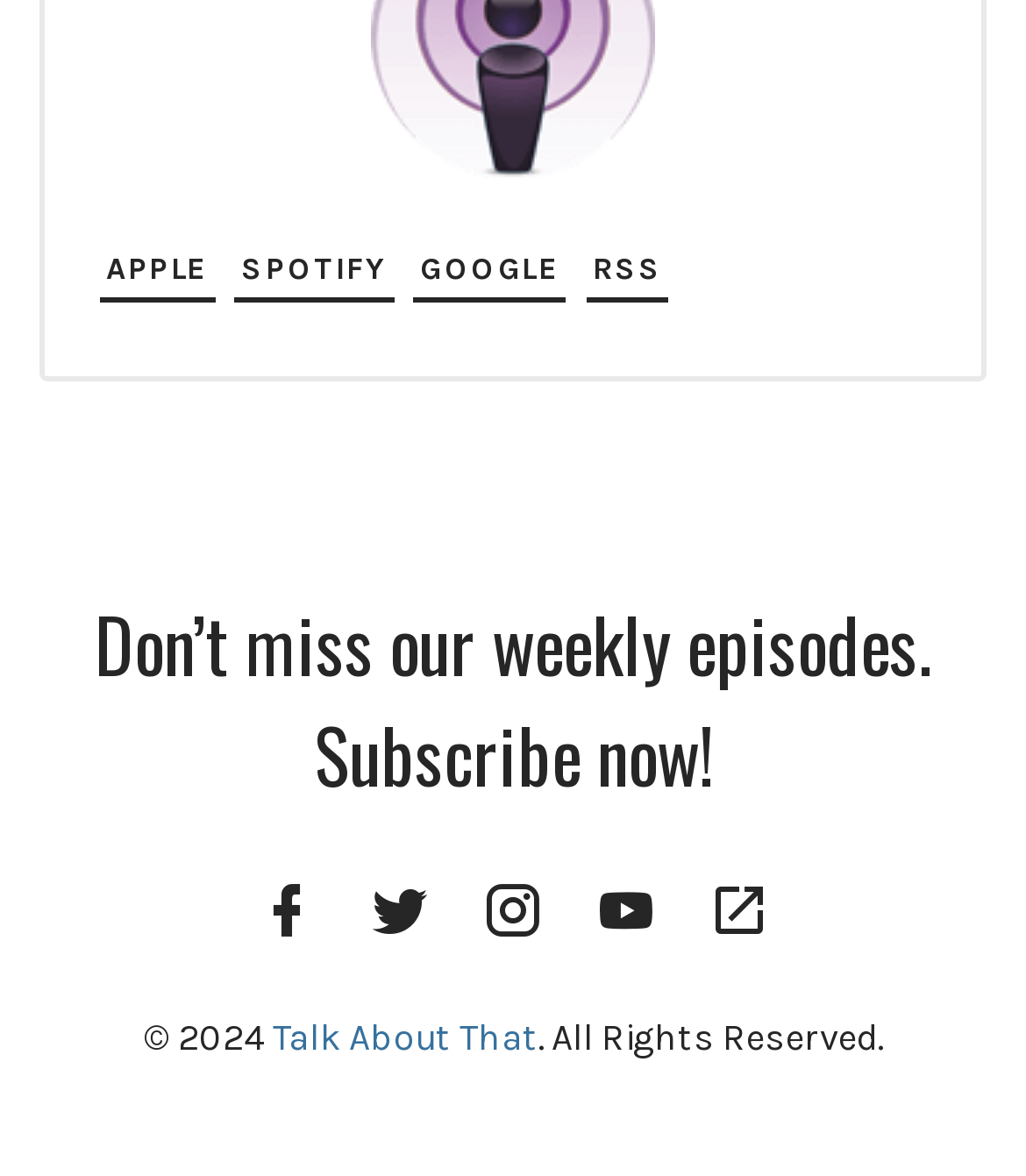Predict the bounding box coordinates of the UI element that matches this description: "RSS feed". The coordinates should be in the format [left, top, right, bottom] with each value between 0 and 1.

[0.669, 0.74, 0.772, 0.807]